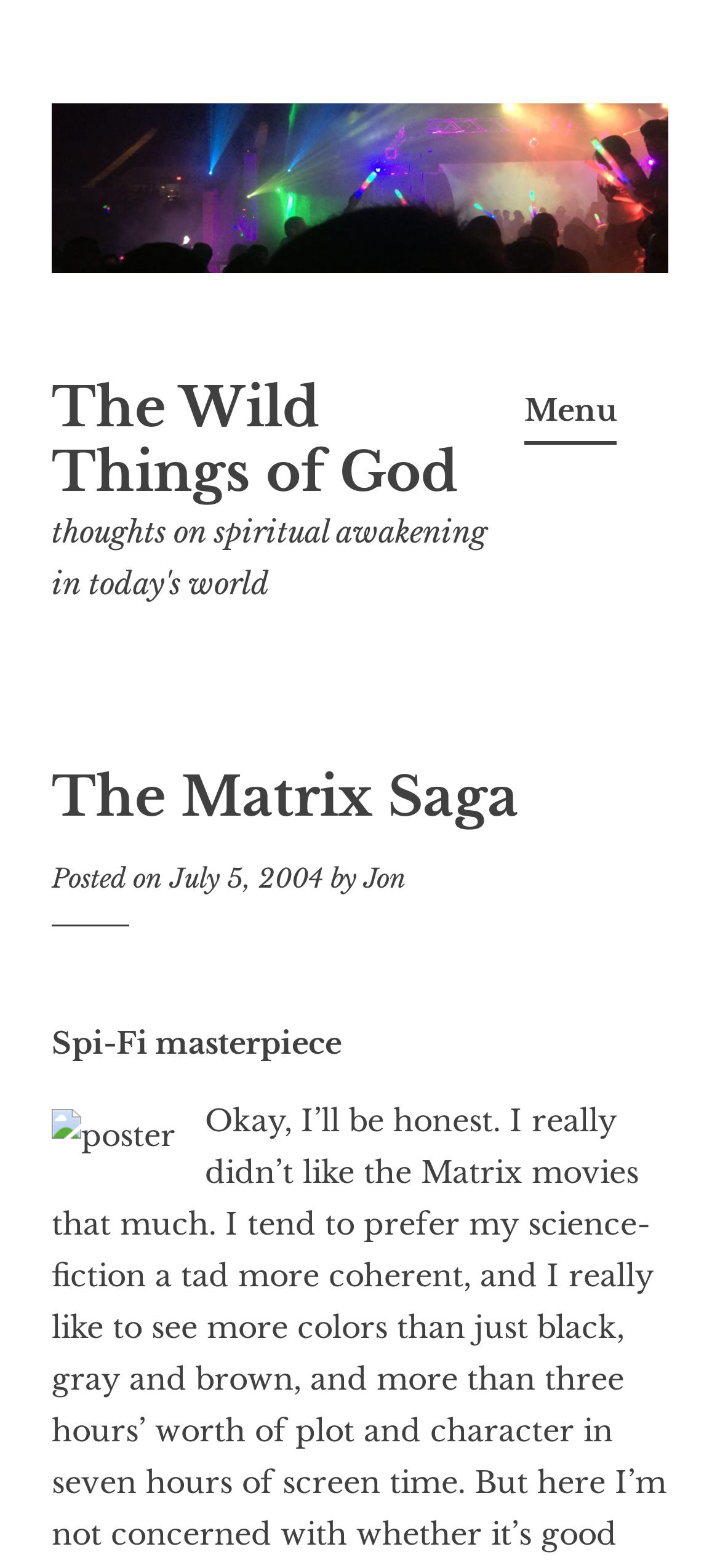Identify the bounding box coordinates for the UI element described by the following text: "Menu". Provide the coordinates as four float numbers between 0 and 1, in the format [left, top, right, bottom].

[0.728, 0.24, 0.856, 0.284]